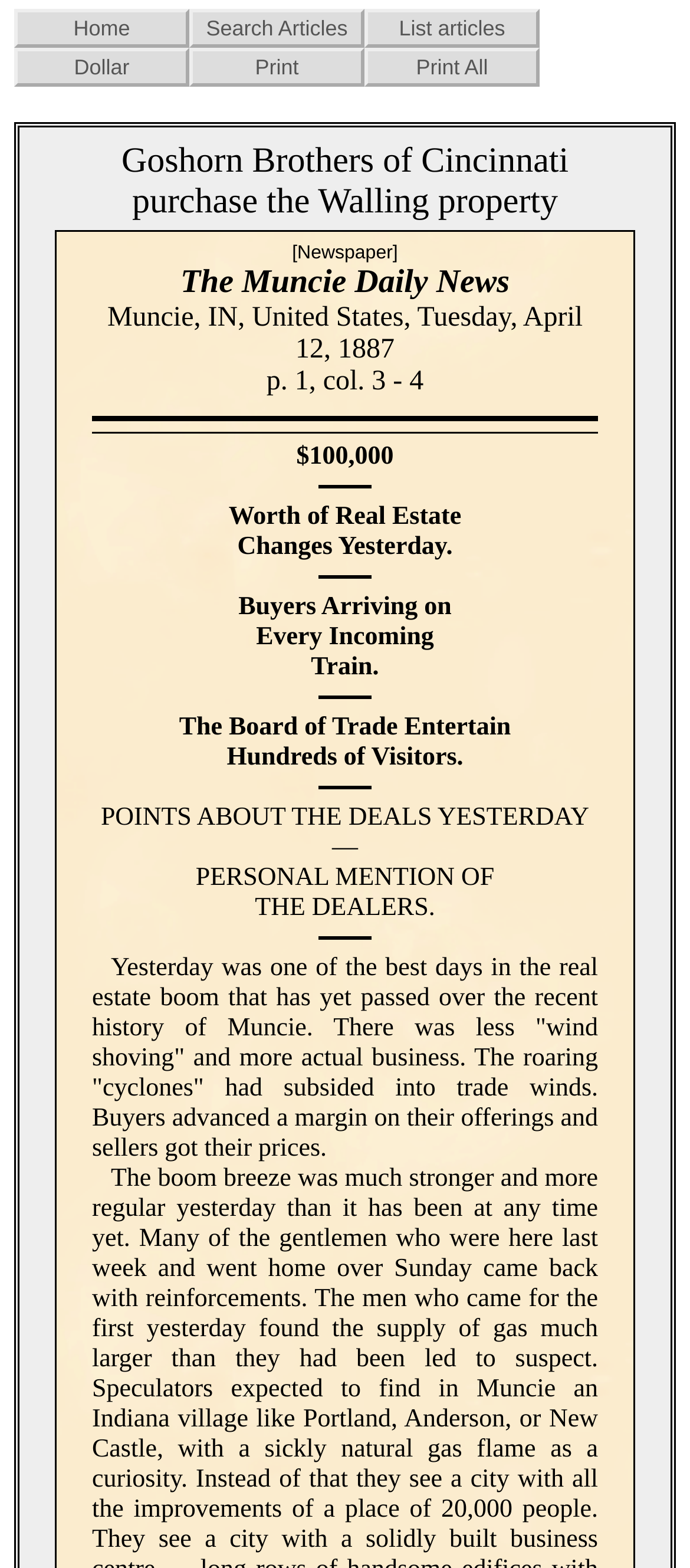Please provide a comprehensive answer to the question based on the screenshot: What is the name of the newspaper?

I found the answer by looking at the text within the gridcell element, which mentions 'The Muncie Daily News Muncie, IN, United States, Tuesday, April 12, 1887 p. 1, col. 3 - 4'.